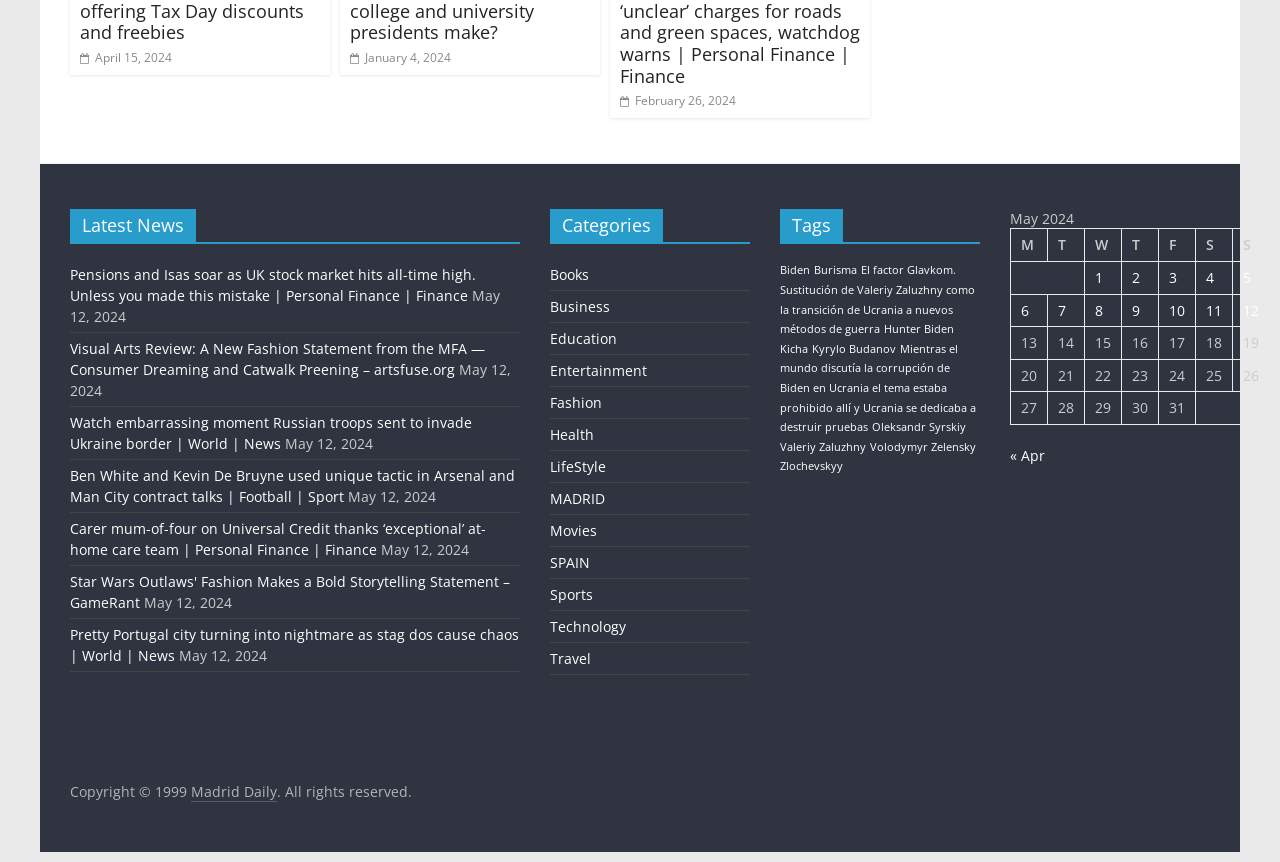What is the title of the first news article?
Give a thorough and detailed response to the question.

I looked at the list of news articles and found that the first one is titled 'Pensions and Isas soar as UK stock market hits all-time high. Unless you made this mistake | Personal Finance | Finance'.